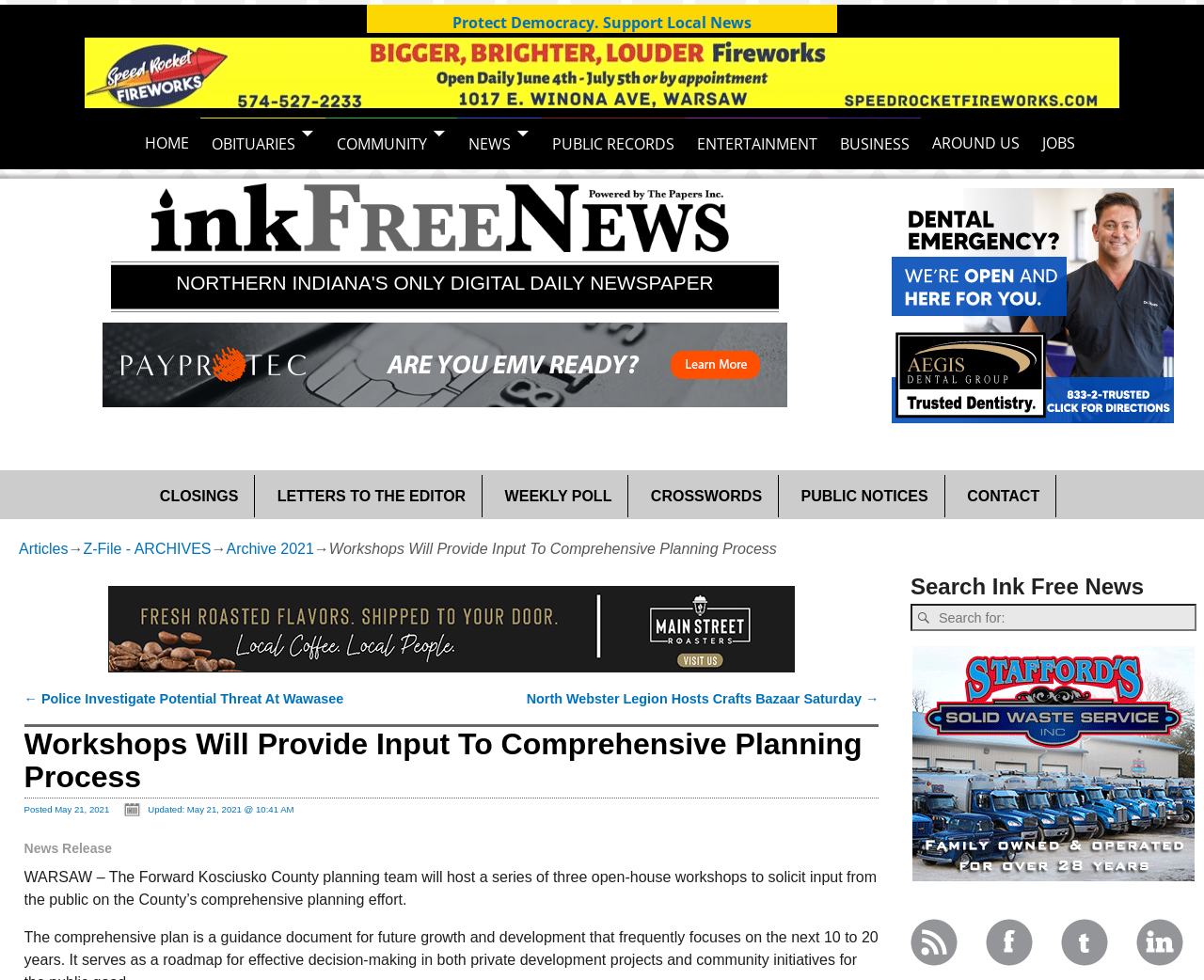Refer to the image and offer a detailed explanation in response to the question: What type of event is mentioned in the article?

I found the answer by reading the article title 'Workshops Will Provide Input To Comprehensive Planning Process' and understanding the context of the article, which mentions the Forward Kosciusko County planning team hosting open-house workshops.